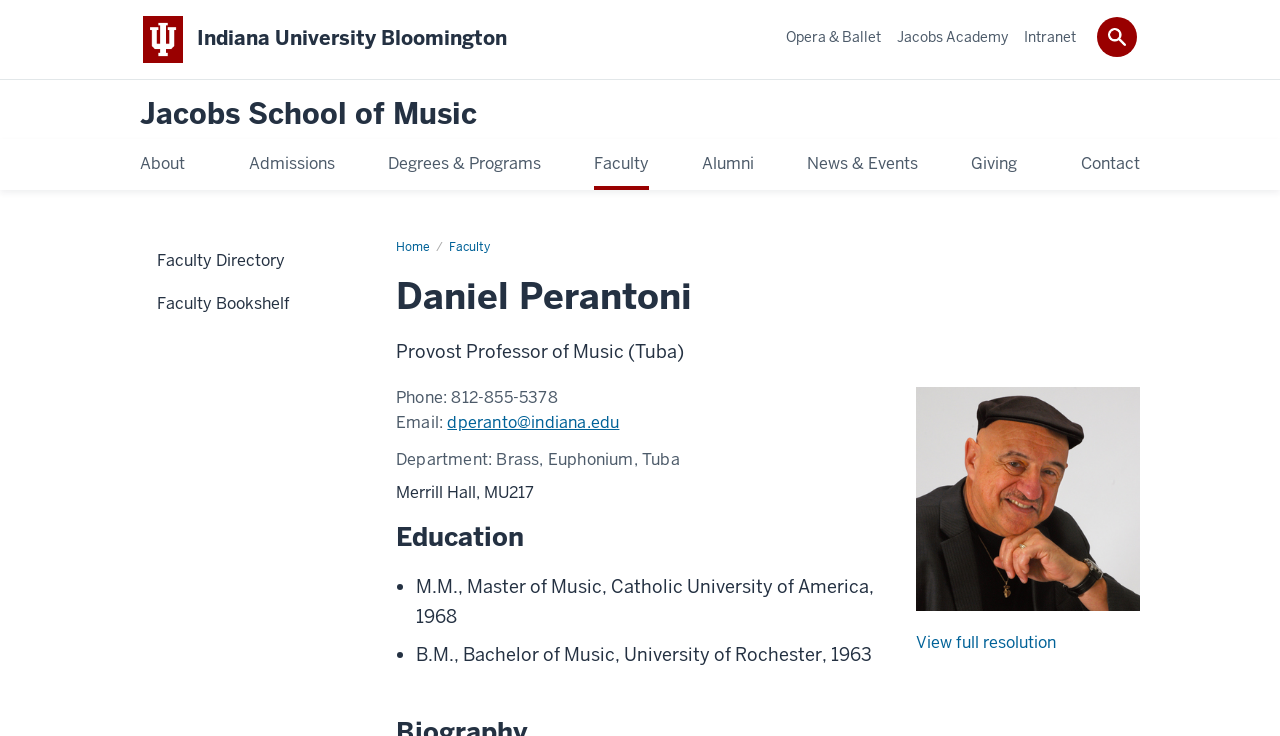Carefully examine the image and provide an in-depth answer to the question: What is the name of the faculty member?

The name of the faculty member can be found in the heading element with the text 'Daniel Perantoni' located at the top of the webpage.